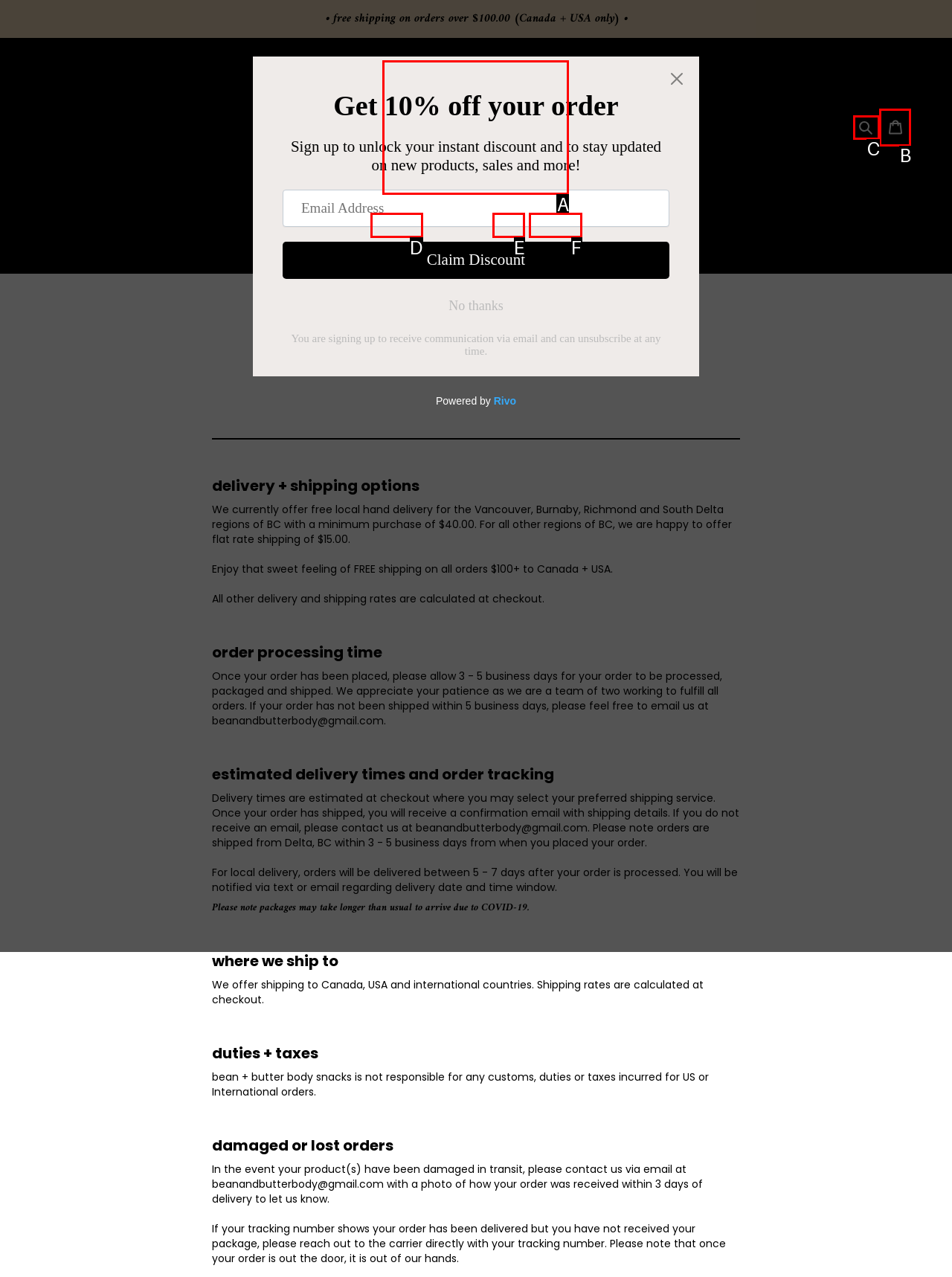Select the option that aligns with the description: Eluveitie
Respond with the letter of the correct choice from the given options.

None